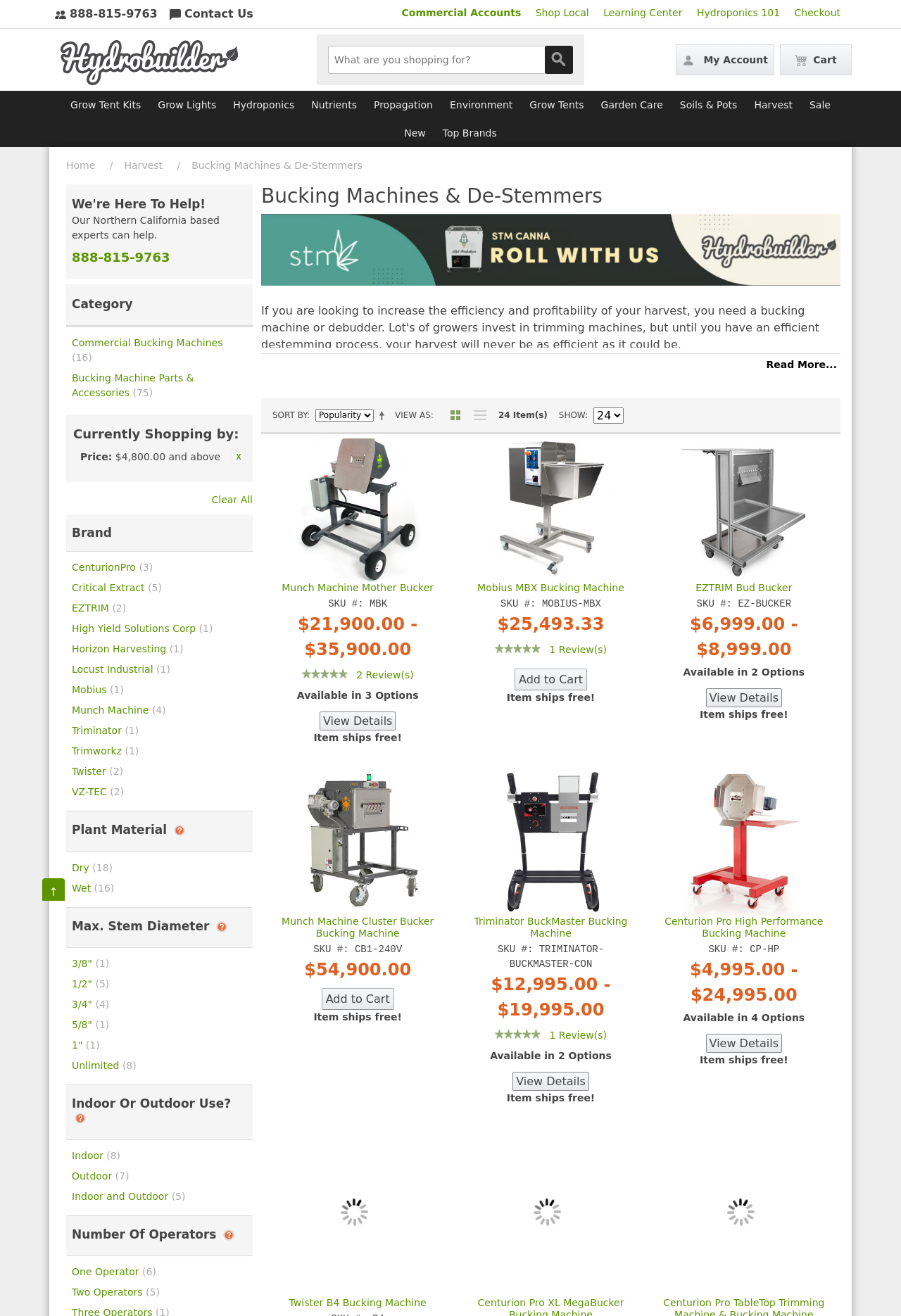Highlight the bounding box coordinates of the element you need to click to perform the following instruction: "Contact us."

[0.205, 0.005, 0.281, 0.016]